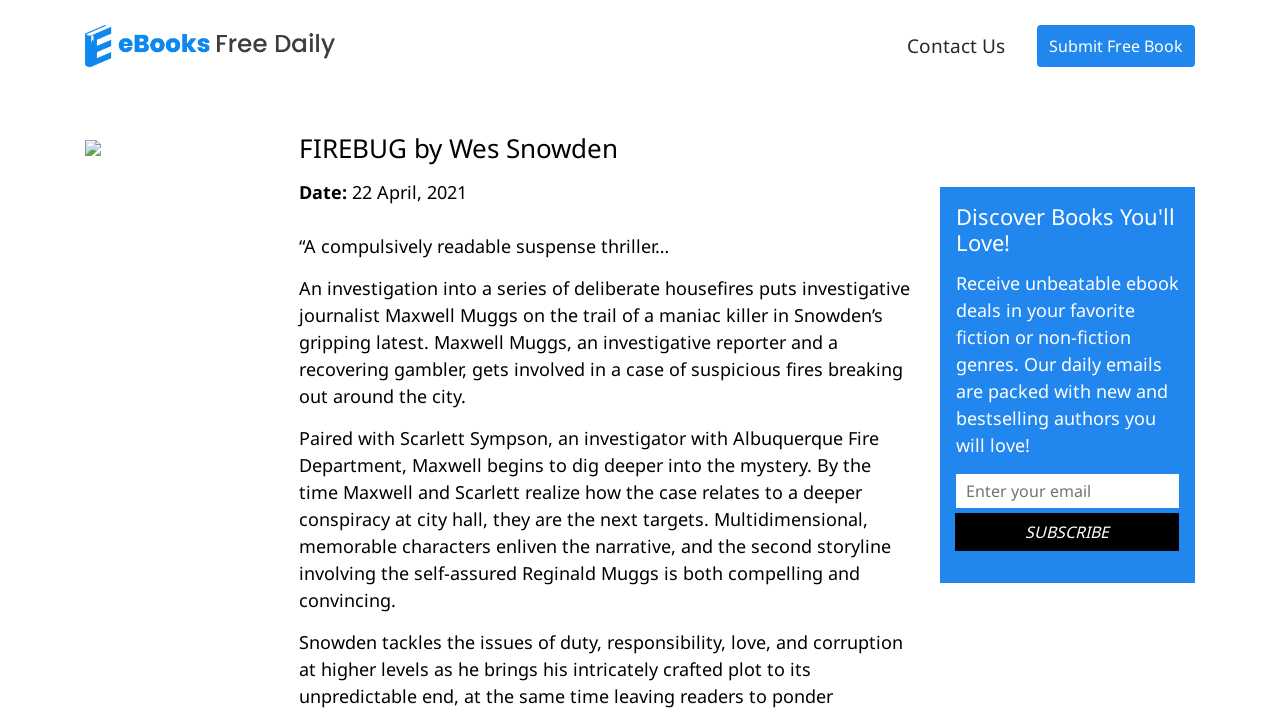What is the purpose of the textbox?
Based on the image, please offer an in-depth response to the question.

The textbox is located below the heading 'Discover Books You'll Love!' and has a label 'Enter your email'. This suggests that the purpose of the textbox is to enter your email address, likely to subscribe to a newsletter or receive updates.